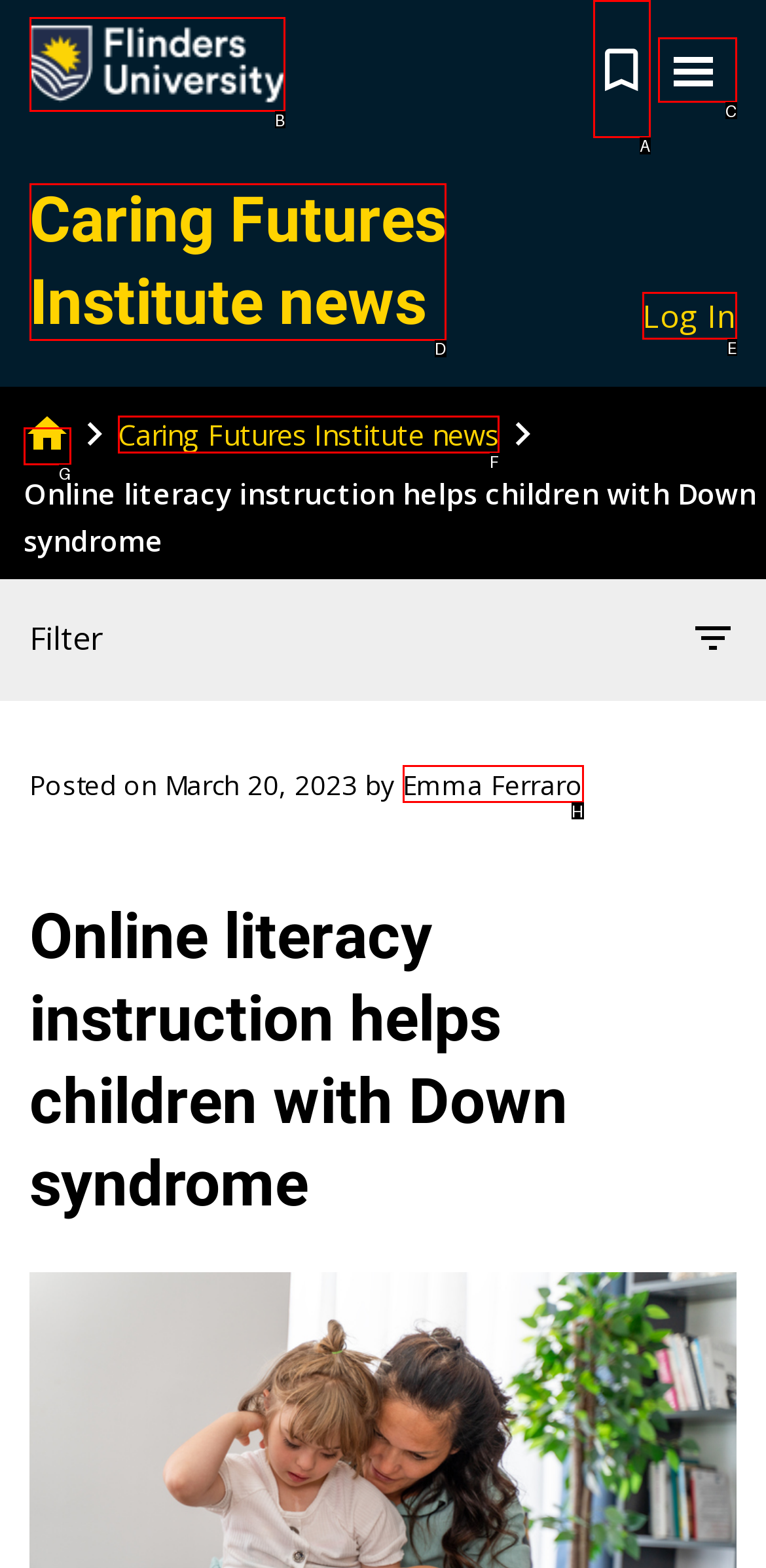Identify the HTML element that best matches the description: Log In. Provide your answer by selecting the corresponding letter from the given options.

E